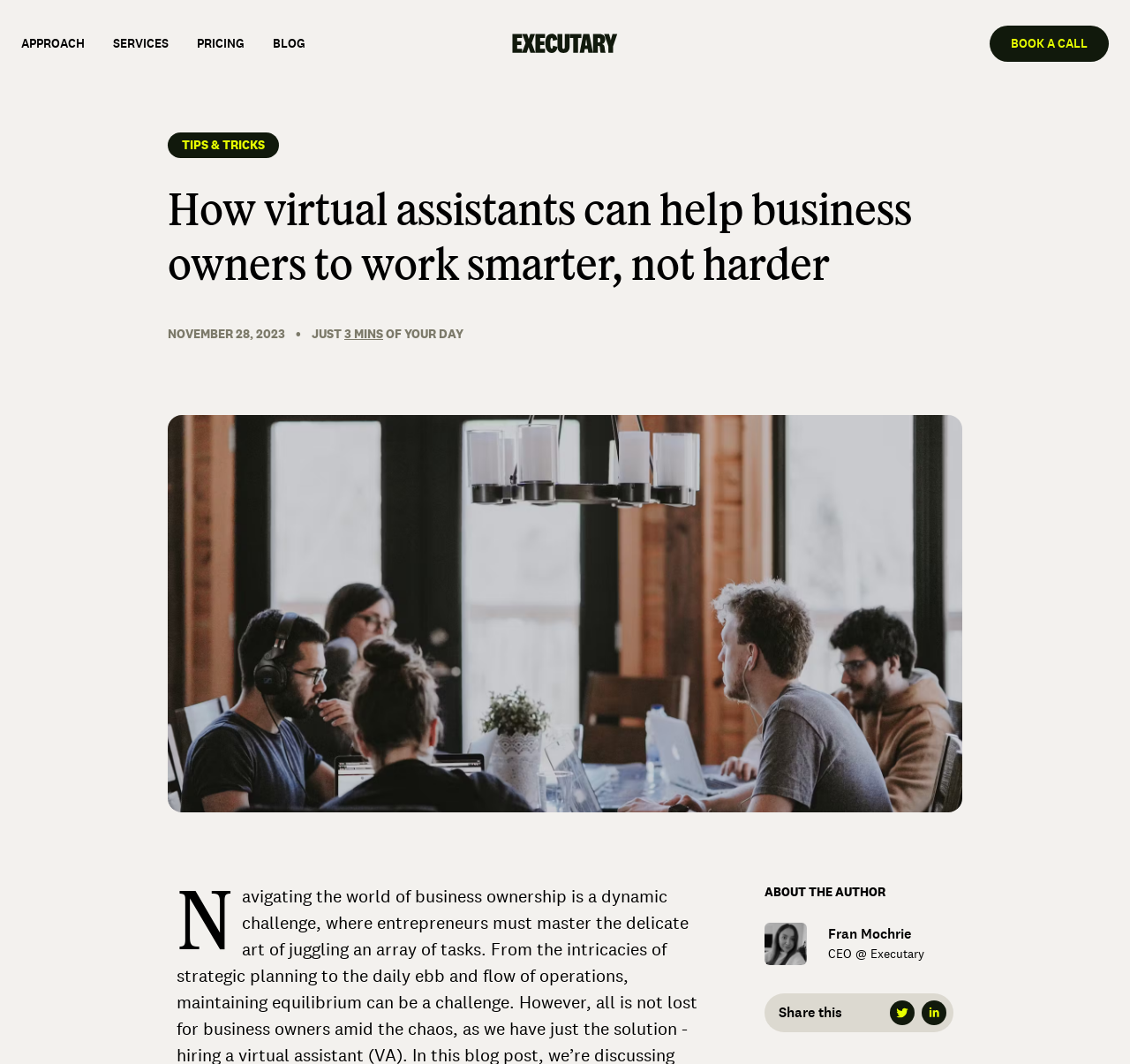Provide a thorough description of the webpage's content and layout.

This webpage is about Executary, a company that provides virtual assistant services to help business owners work smarter, not harder. At the top, there are four main navigation links: "APPROACH", "SERVICES", "PRICING", and "BLOG", each accompanied by a small icon. To the right of these links, there is a "Back to Home" link. On the far right, there is a prominent "BOOK A CALL" button.

Below the navigation links, there is a heading that repeats the title of the webpage. Underneath, there is a brief summary of the article, which is not fully described. The article appears to be written by Fran Mochrie, the CEO of Executary, as indicated by the author's name and title below the article summary.

To the right of the article summary, there is a section with the text "TIPS & TRICKS". Below the article, there is a section about the author, featuring a photo of Fran Mochrie and a brief description of her role. There are also social media sharing buttons and a "Share this" text.

Overall, the webpage has a clean and organized structure, with clear headings and concise text. The use of icons and images adds visual appeal to the page.